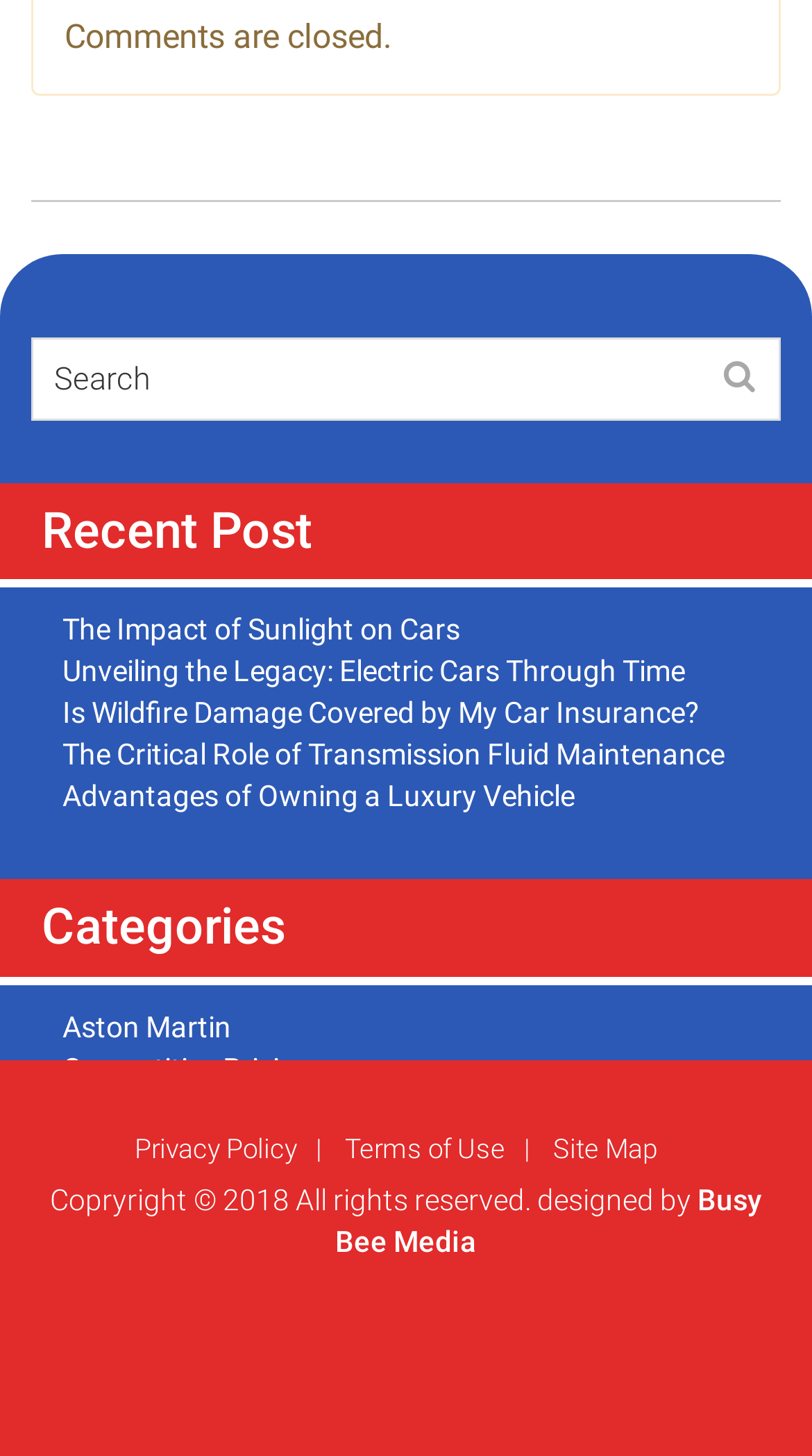Please specify the coordinates of the bounding box for the element that should be clicked to carry out this instruction: "Visit the site map". The coordinates must be four float numbers between 0 and 1, formatted as [left, top, right, bottom].

[0.655, 0.771, 0.835, 0.809]